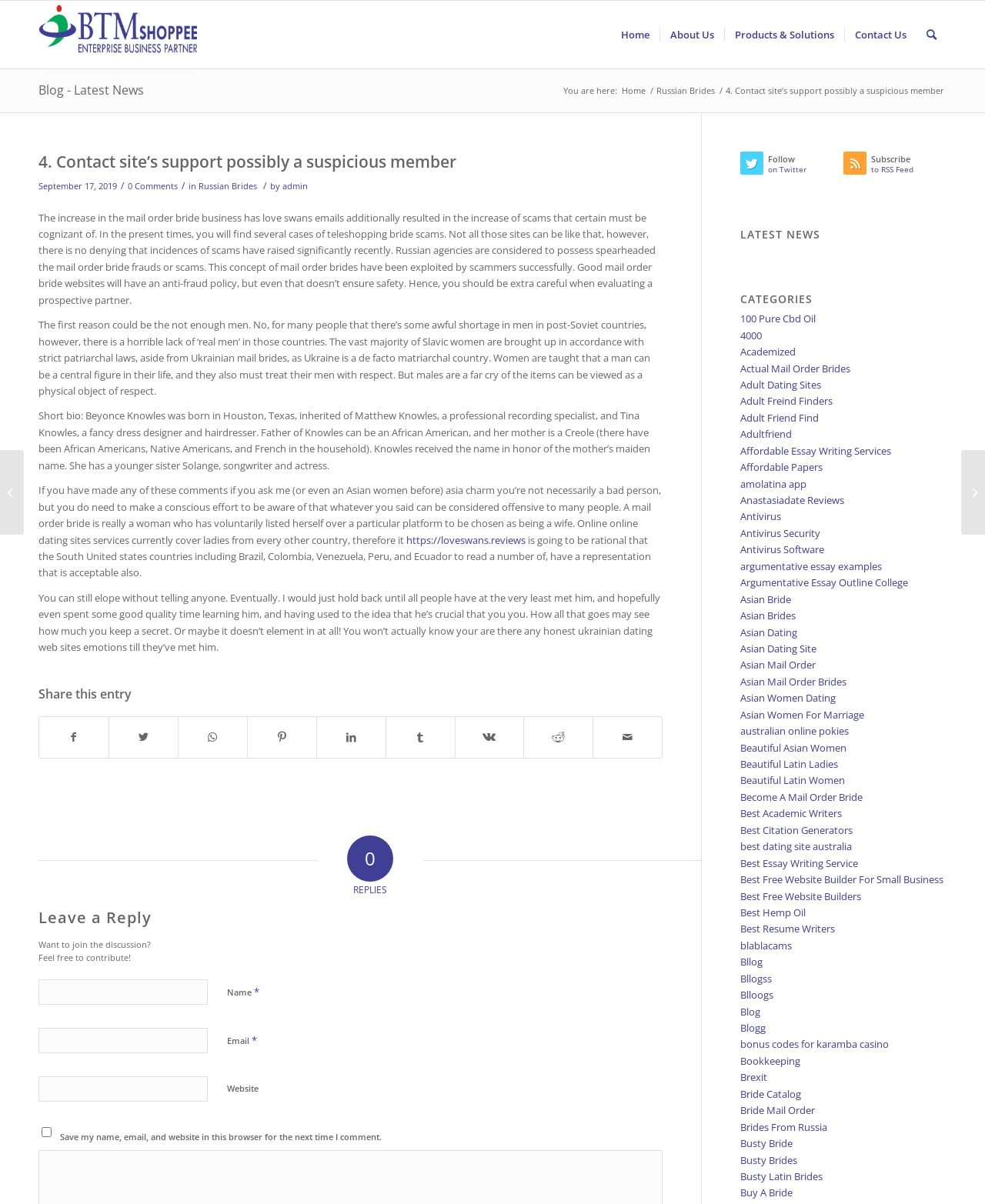Please specify the bounding box coordinates of the clickable section necessary to execute the following command: "Click on the 'Home' link".

[0.62, 0.001, 0.67, 0.057]